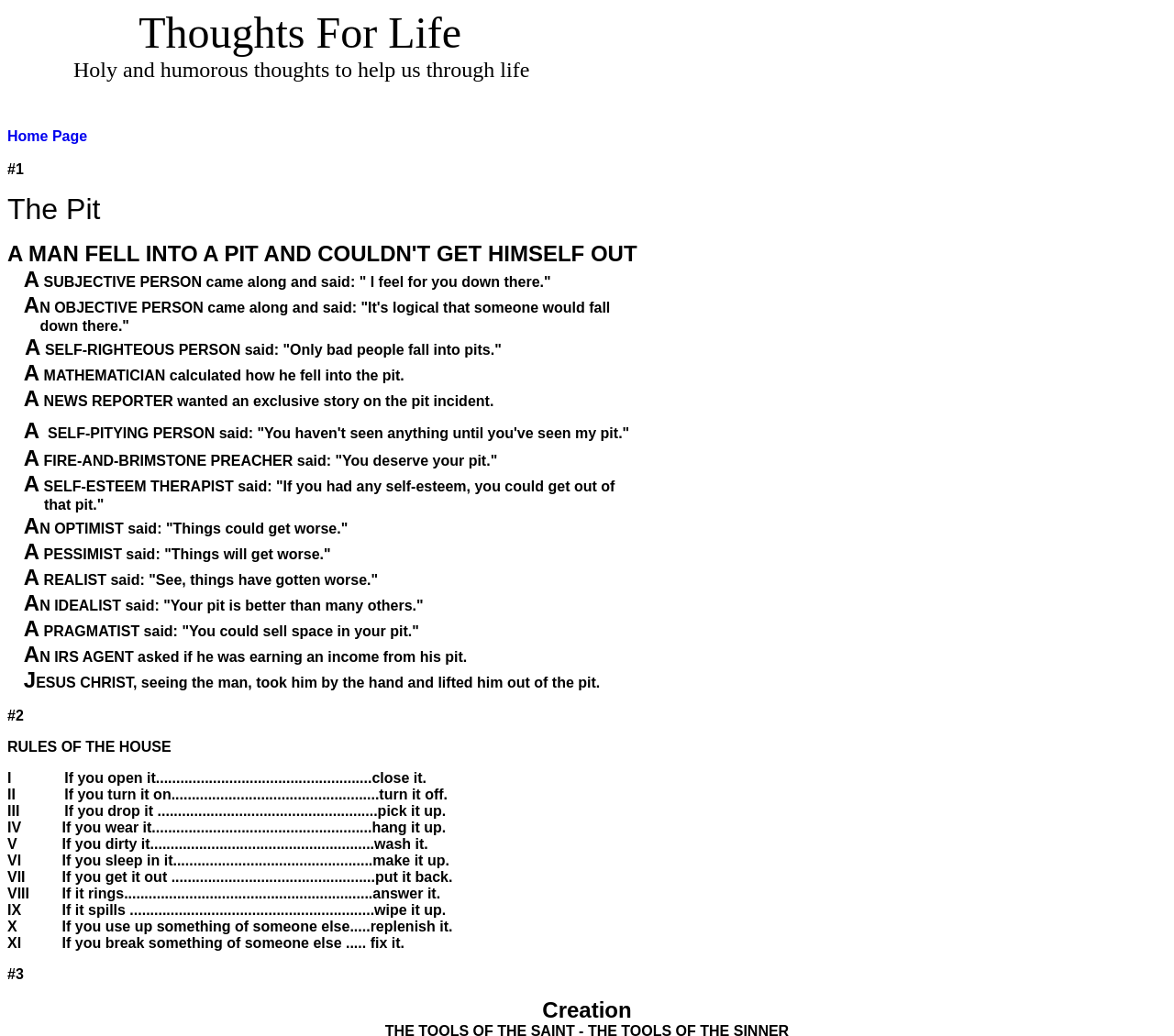What did Jesus Christ do to the man in the pit?
Look at the webpage screenshot and answer the question with a detailed explanation.

According to the story on the webpage, Jesus Christ saw the man in the pit and took him by the hand, lifting him out of the pit.